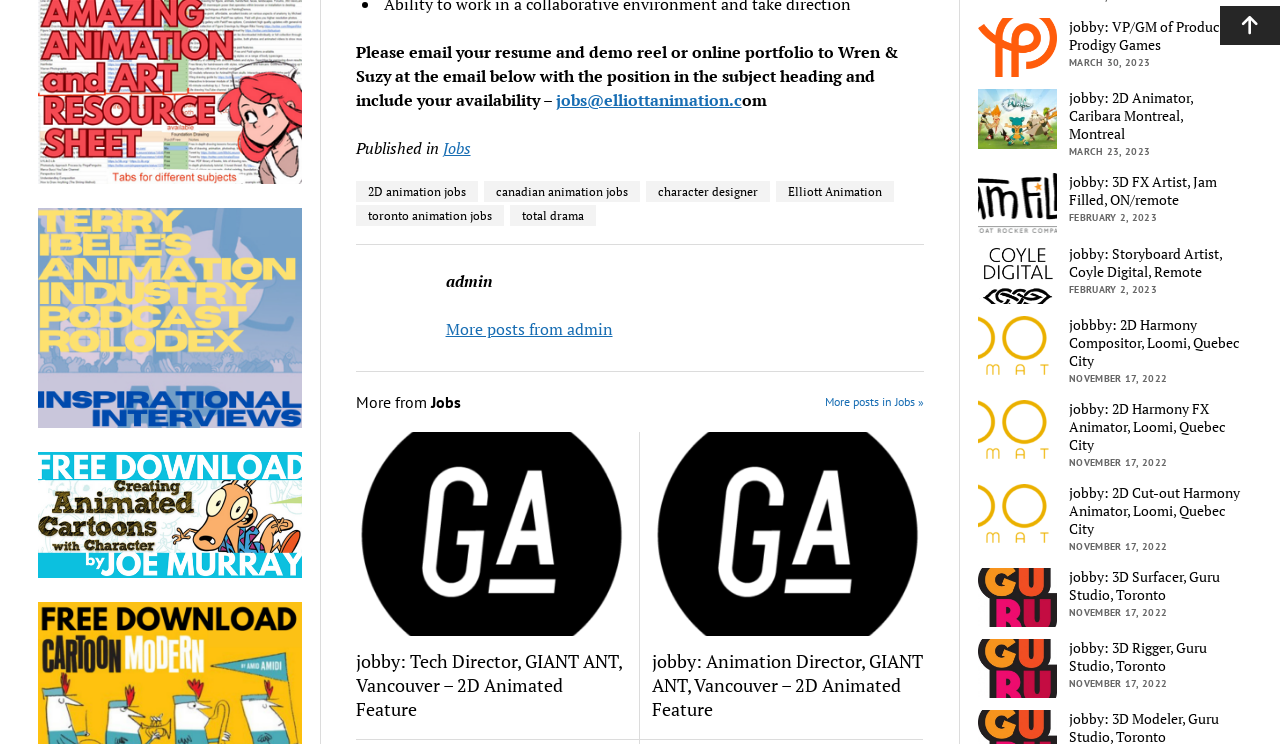Provide the bounding box coordinates of the HTML element described as: "Scroll to the top". The bounding box coordinates should be four float numbers between 0 and 1, i.e., [left, top, right, bottom].

[0.953, 0.008, 1.0, 0.06]